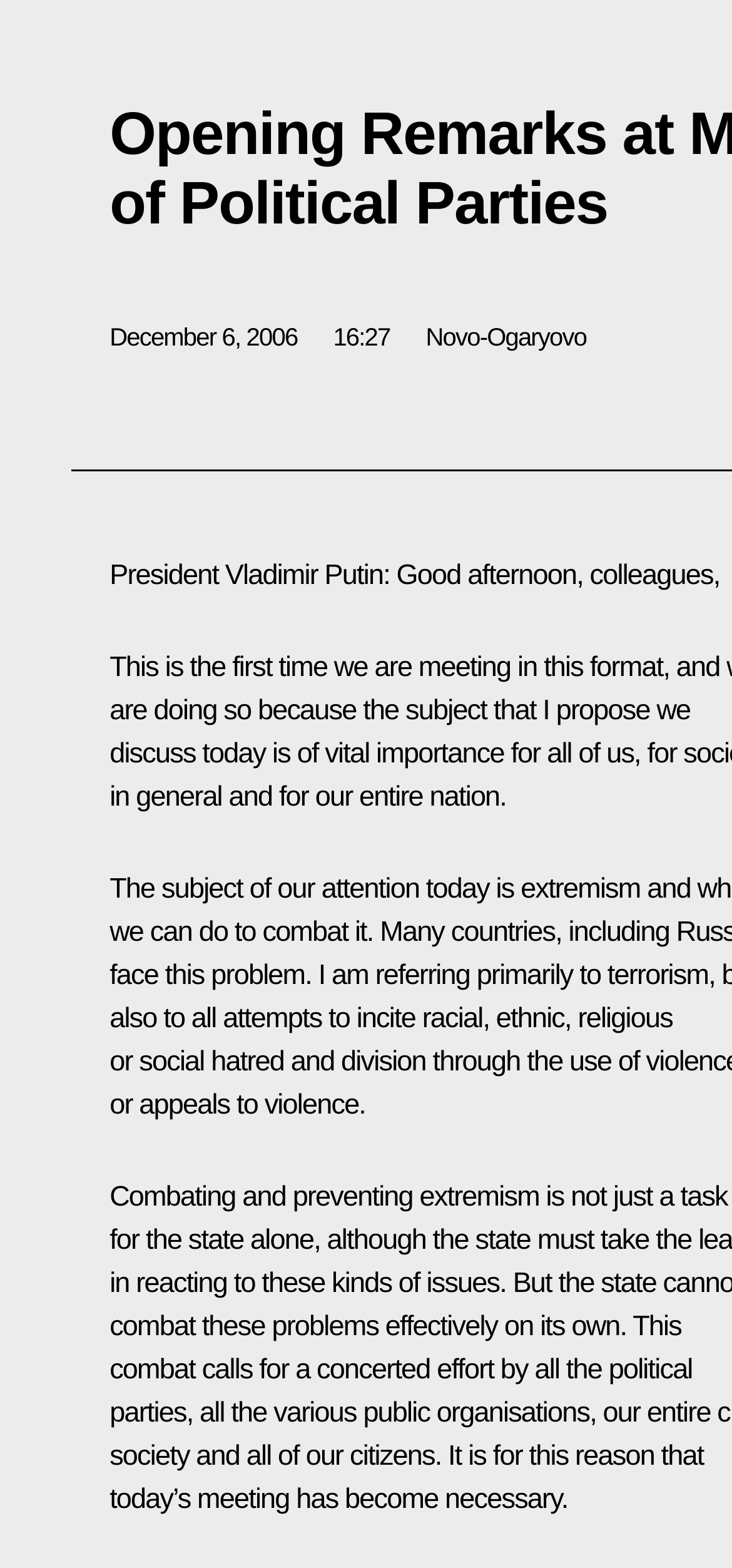Identify and provide the text of the main header on the webpage.

Opening Remarks at Meeting with Leaders of Political Parties